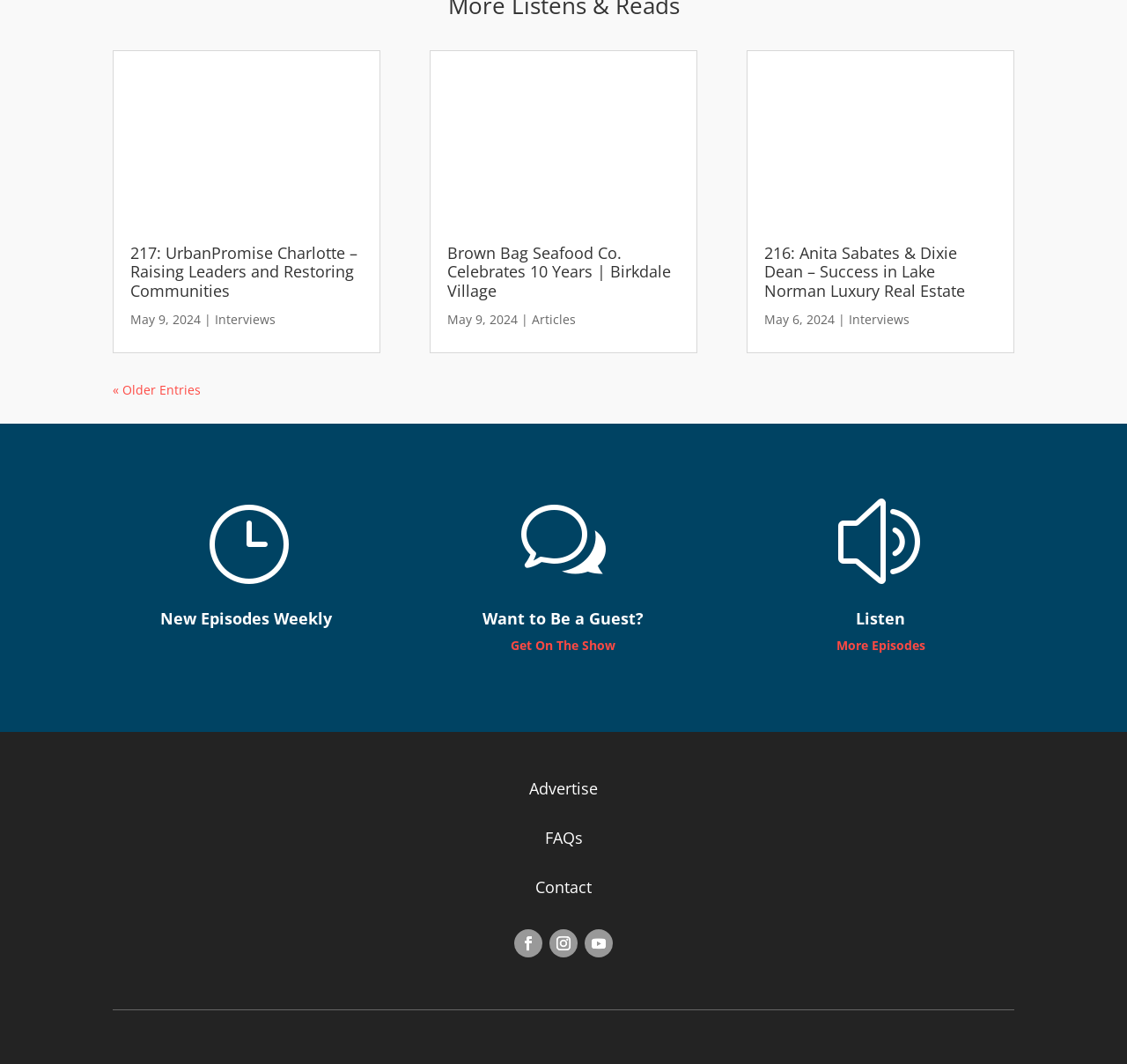How many ways can you listen to the podcast?
With the help of the image, please provide a detailed response to the question.

I found two links related to listening to the podcast: 'Listen' and 'More Episodes'. These links suggest that there are at least two ways to listen to the podcast.